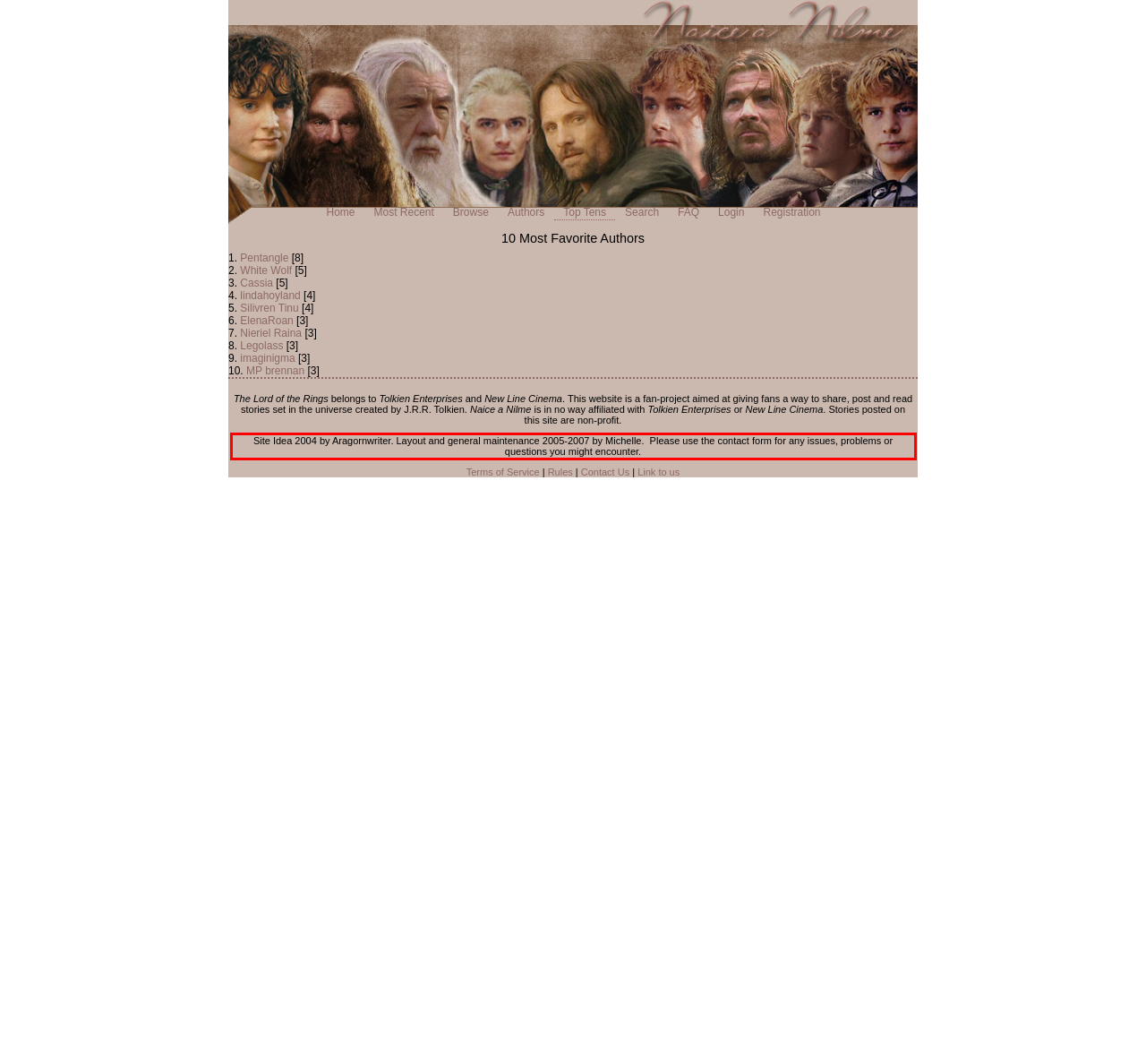You are presented with a webpage screenshot featuring a red bounding box. Perform OCR on the text inside the red bounding box and extract the content.

Site Idea 2004 by Aragornwriter. Layout and general maintenance 2005-2007 by Michelle. Please use the contact form for any issues, problems or questions you might encounter.